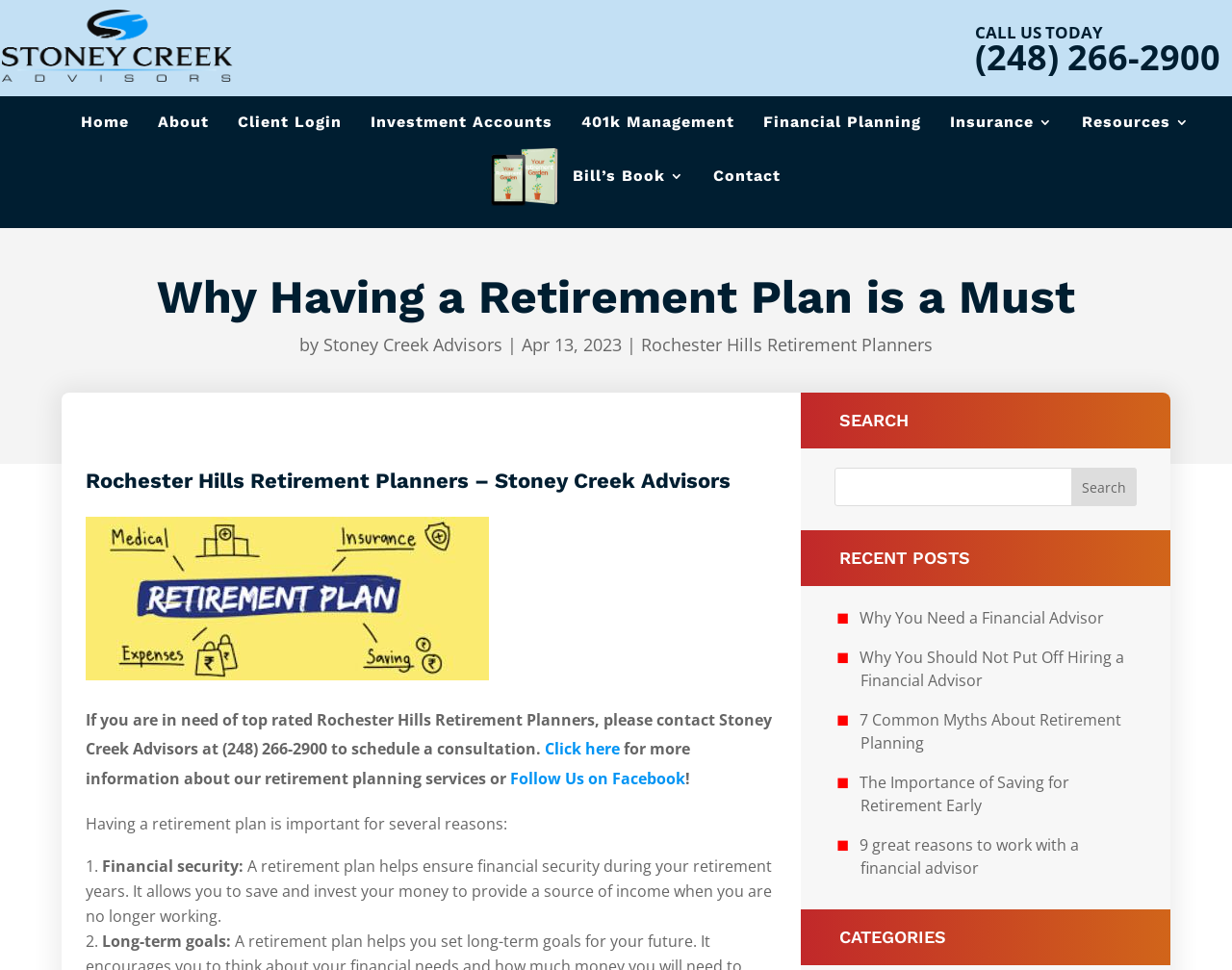What is the title of the first recent post?
Based on the image, provide your answer in one word or phrase.

Why You Need a Financial Advisor